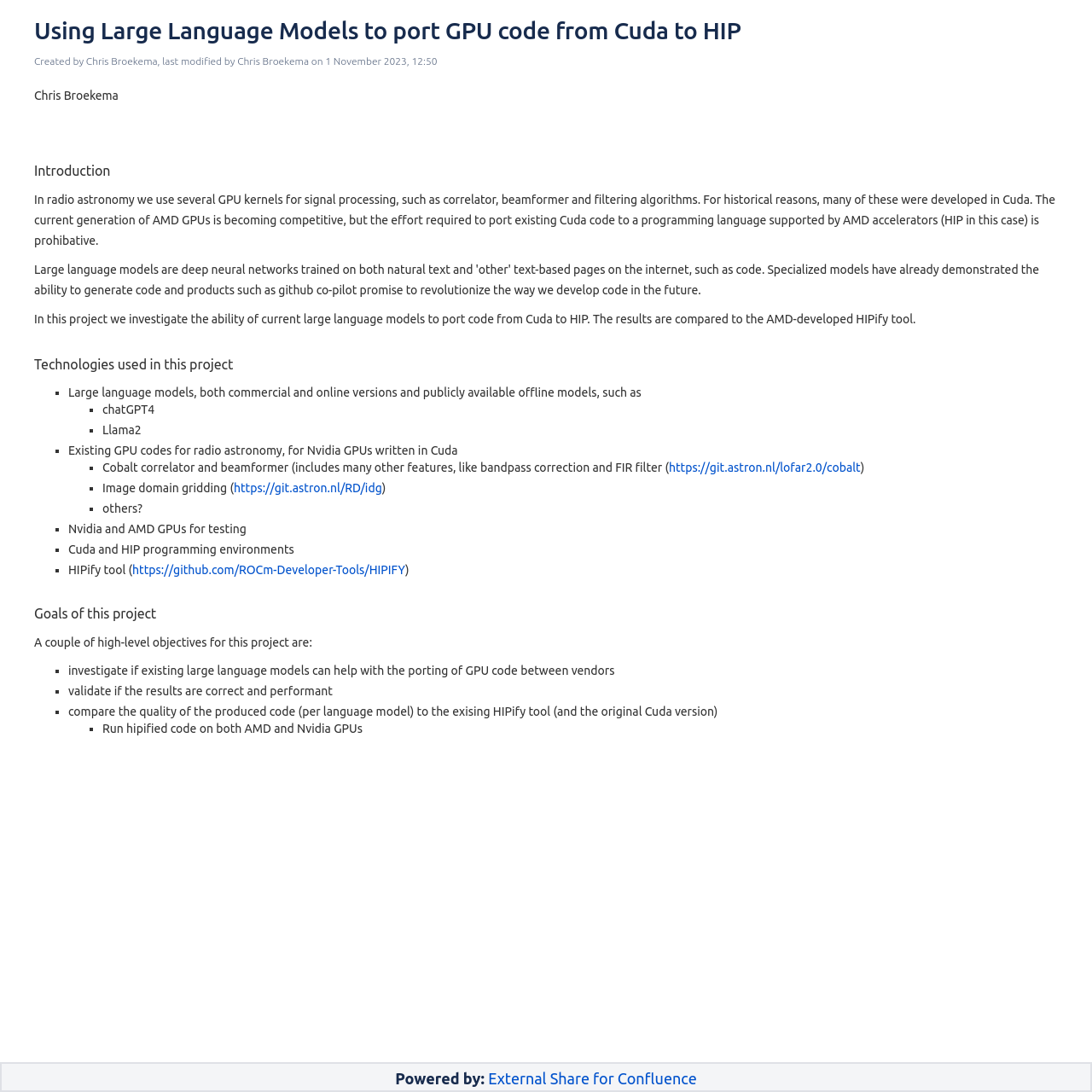Please answer the following question using a single word or phrase: 
What is the author of this webpage?

Chris Broekema